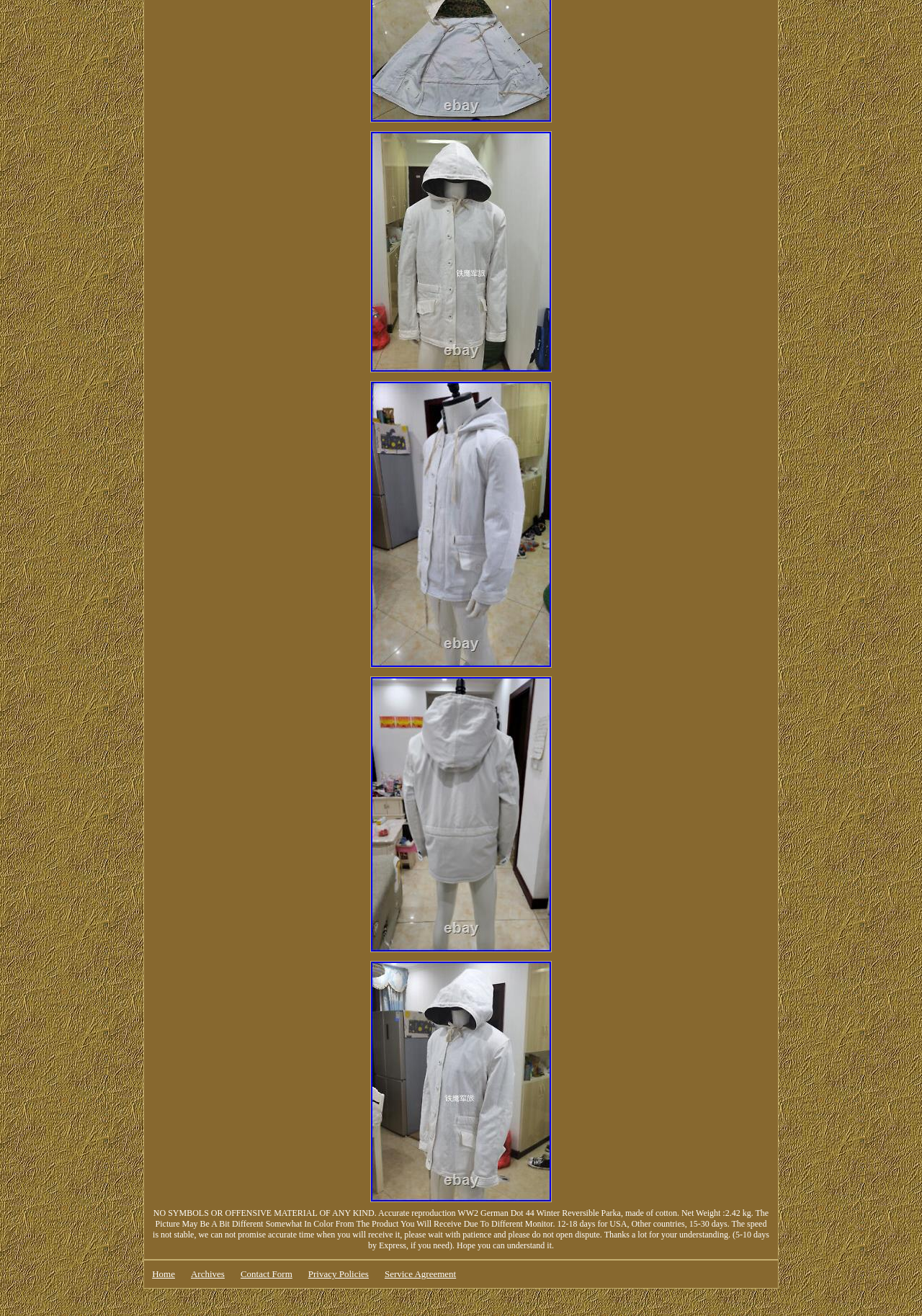Identify the bounding box for the UI element described as: "Home". Ensure the coordinates are four float numbers between 0 and 1, formatted as [left, top, right, bottom].

[0.165, 0.964, 0.19, 0.972]